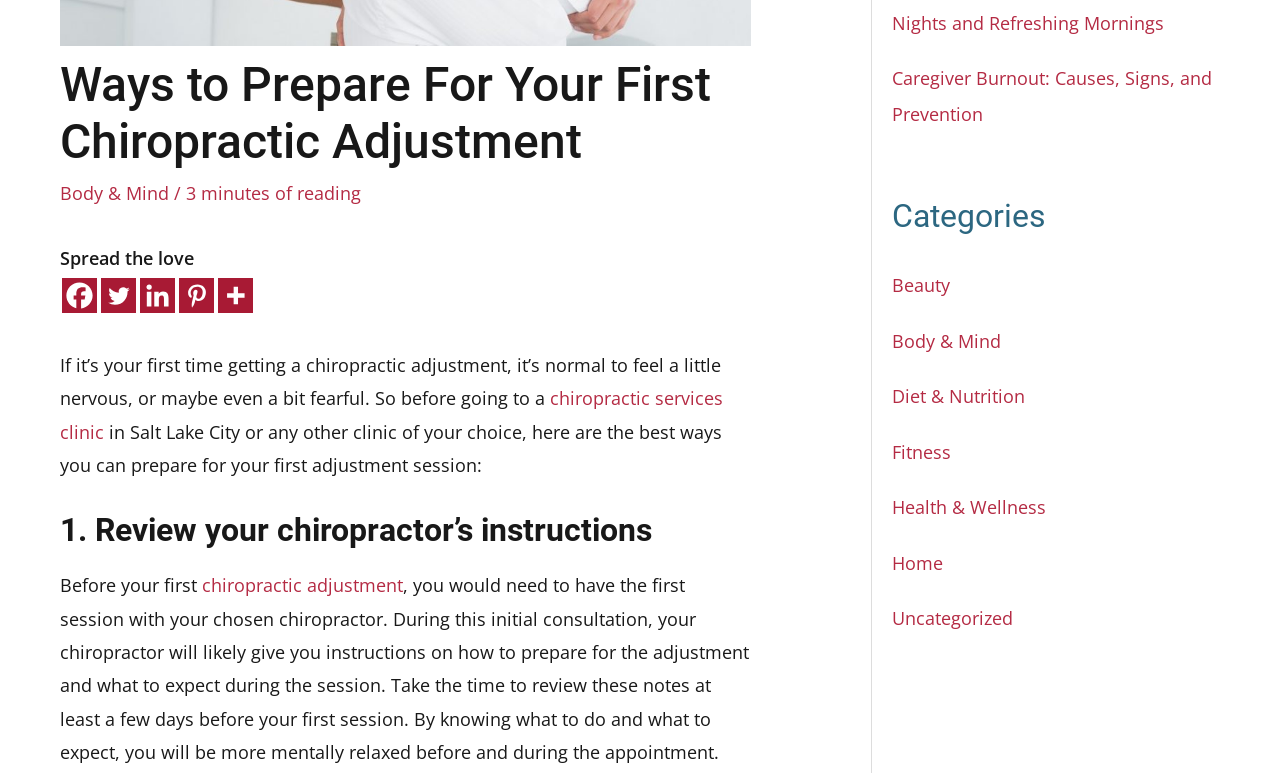Ascertain the bounding box coordinates for the UI element detailed here: "aria-label="Pinterest" title="Pinterest"". The coordinates should be provided as [left, top, right, bottom] with each value being a float between 0 and 1.

[0.14, 0.36, 0.167, 0.405]